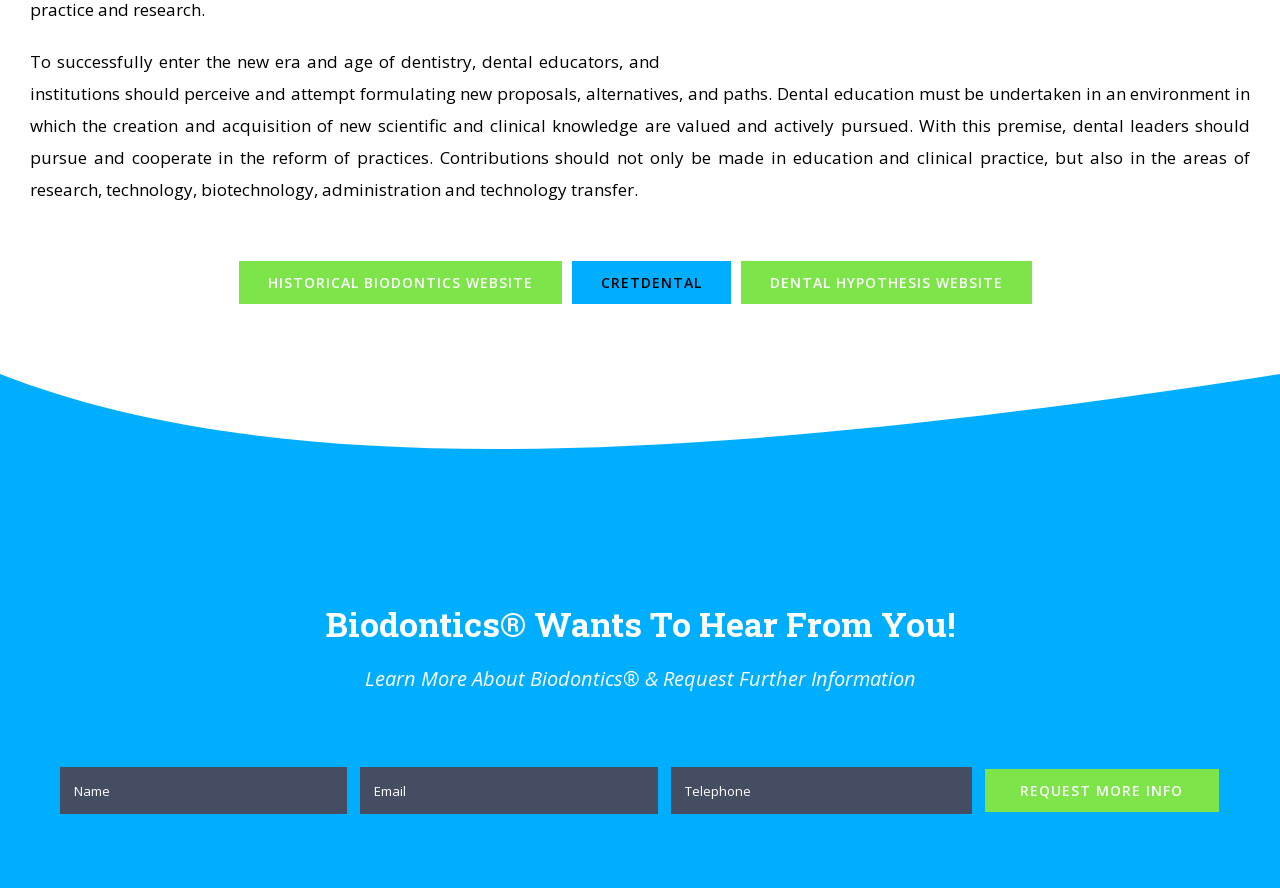Give the bounding box coordinates for this UI element: "CRETDENTAL". The coordinates should be four float numbers between 0 and 1, arranged as [left, top, right, bottom].

[0.446, 0.294, 0.571, 0.342]